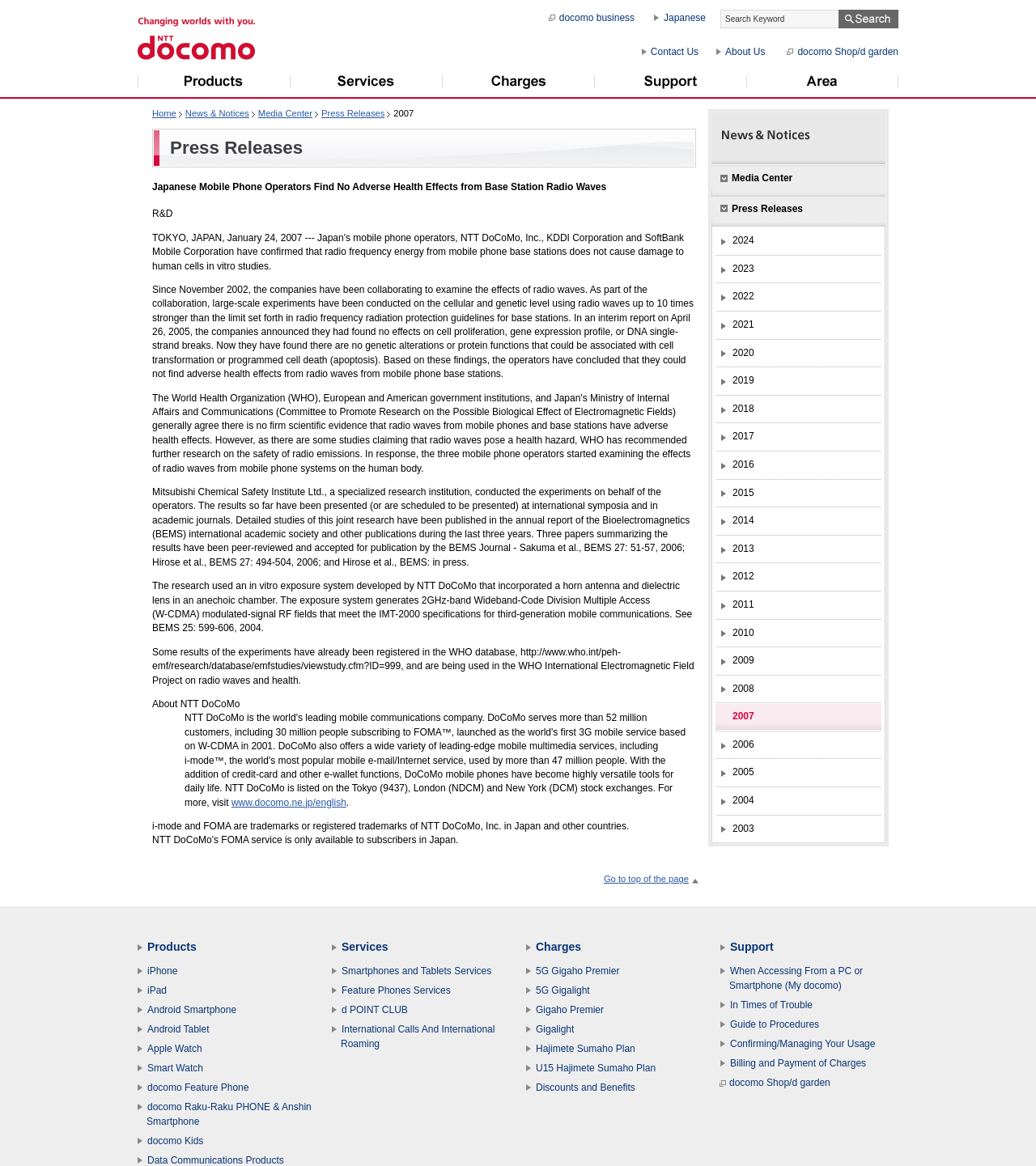Please reply with a single word or brief phrase to the question: 
What is the name of the research institution that conducted the experiments?

Mitsubishi Chemical Safety Institute Ltd.